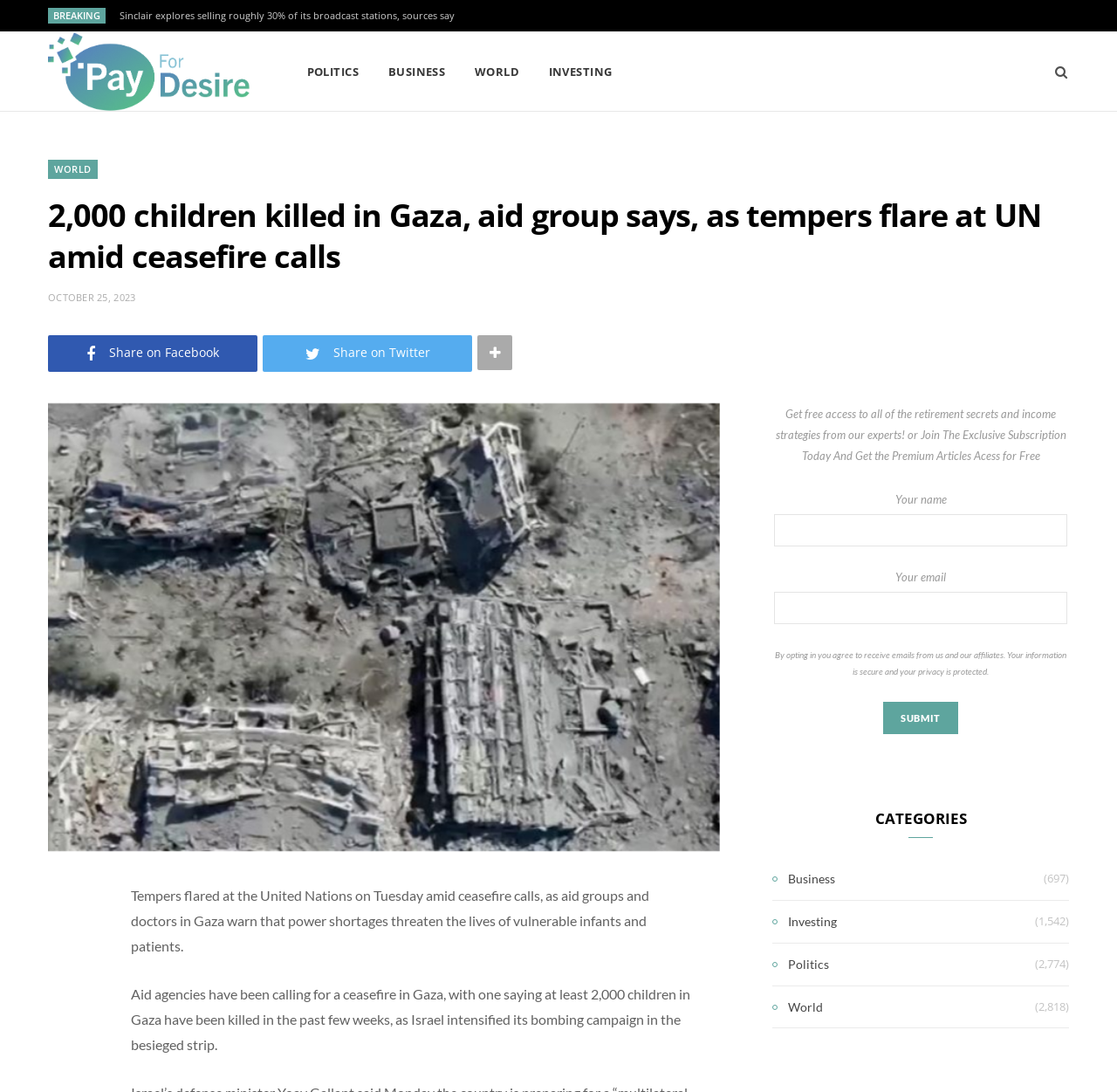Given the element description, predict the bounding box coordinates in the format (top-left x, top-left y, bottom-right x, bottom-right y), using floating point numbers between 0 and 1: name="your-name"

[0.693, 0.471, 0.955, 0.5]